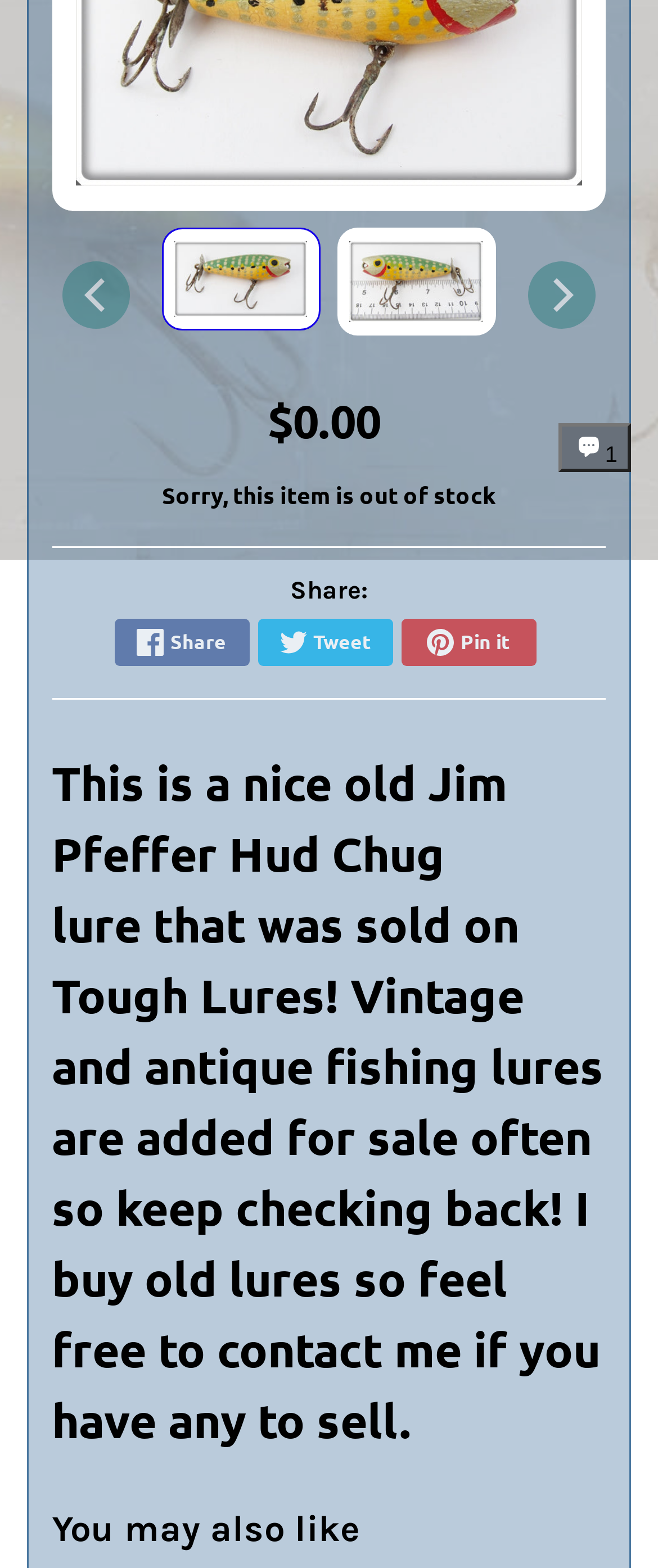Using the webpage screenshot, find the UI element described by Pin it. Provide the bounding box coordinates in the format (top-left x, top-left y, bottom-right x, bottom-right y), ensuring all values are floating point numbers between 0 and 1.

[0.609, 0.395, 0.814, 0.425]